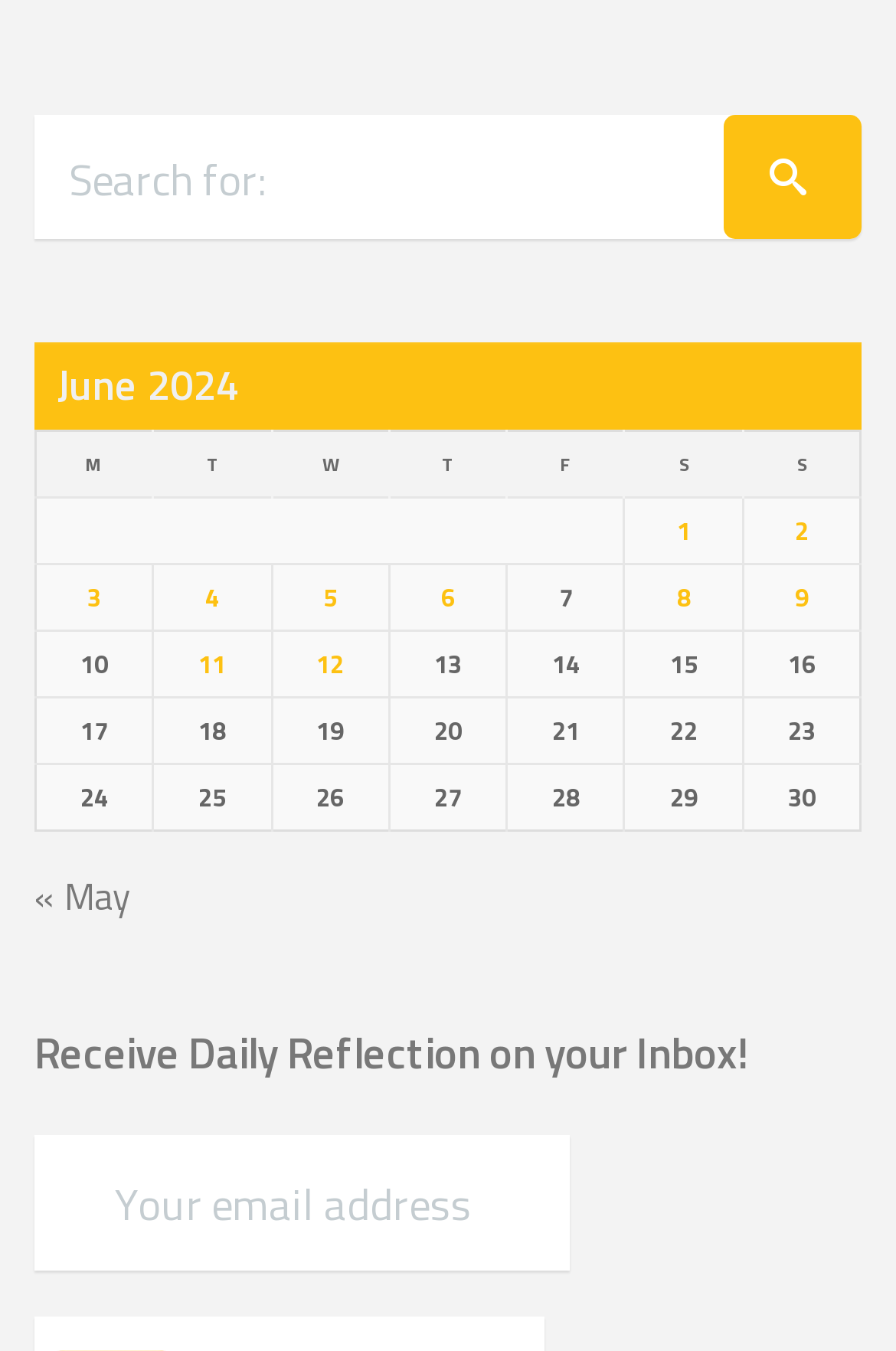Refer to the image and offer a detailed explanation in response to the question: What is the purpose of the textbox at the bottom of the page?

I looked at the textbox and its label, which says 'Your email address'. This suggests that the purpose of the textbox is to enter an email address, likely to receive daily reflections or newsletters.